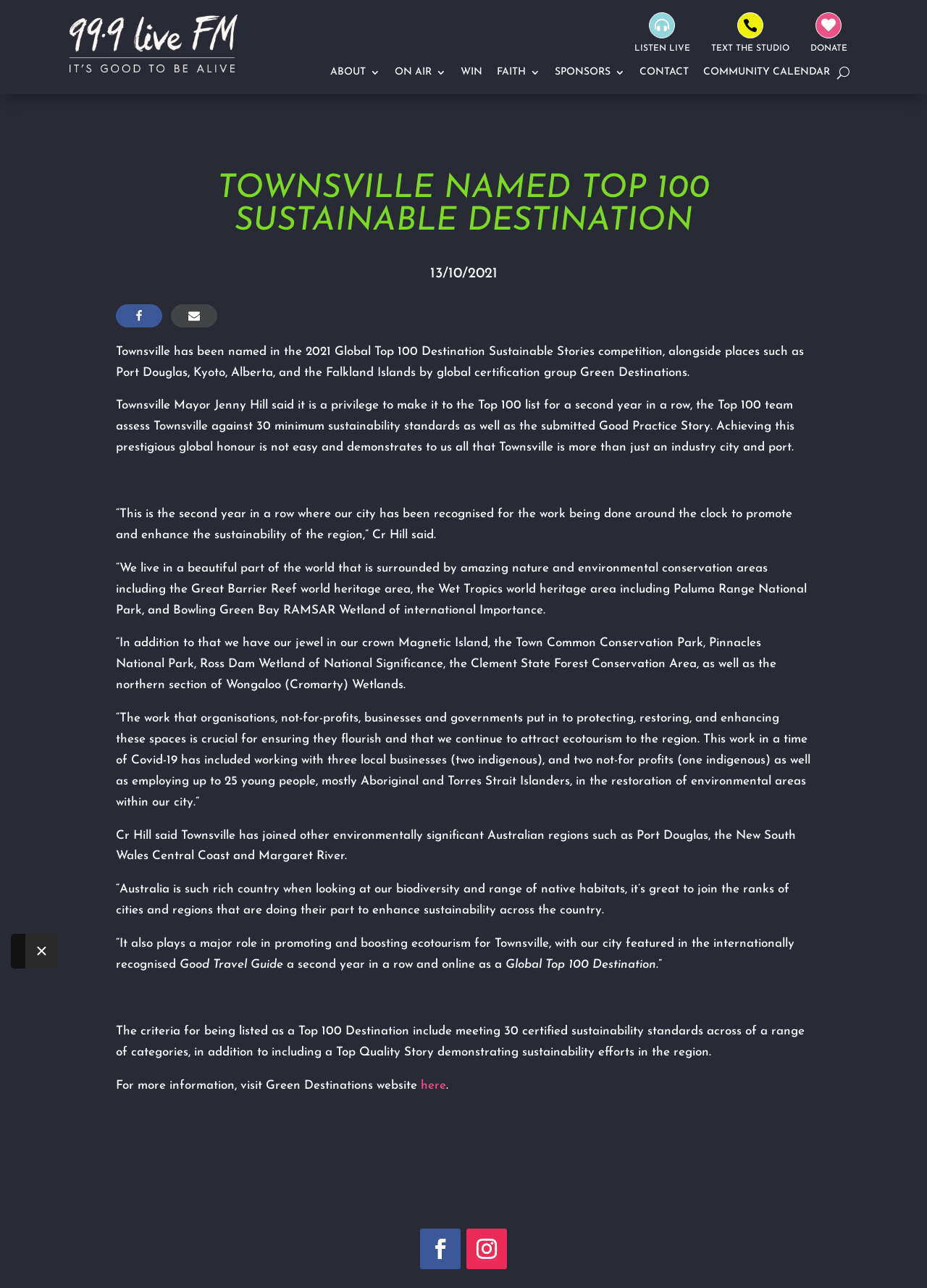Please analyze the image and give a detailed answer to the question:
What is the name of the radio station?

I found the answer by looking at the root element 'TOWNSVILLE NAMED TOP 100 SUSTAINABLE DESTINATION - 99.9 Live FM' which indicates that the webpage is related to 99.9 Live FM radio station.